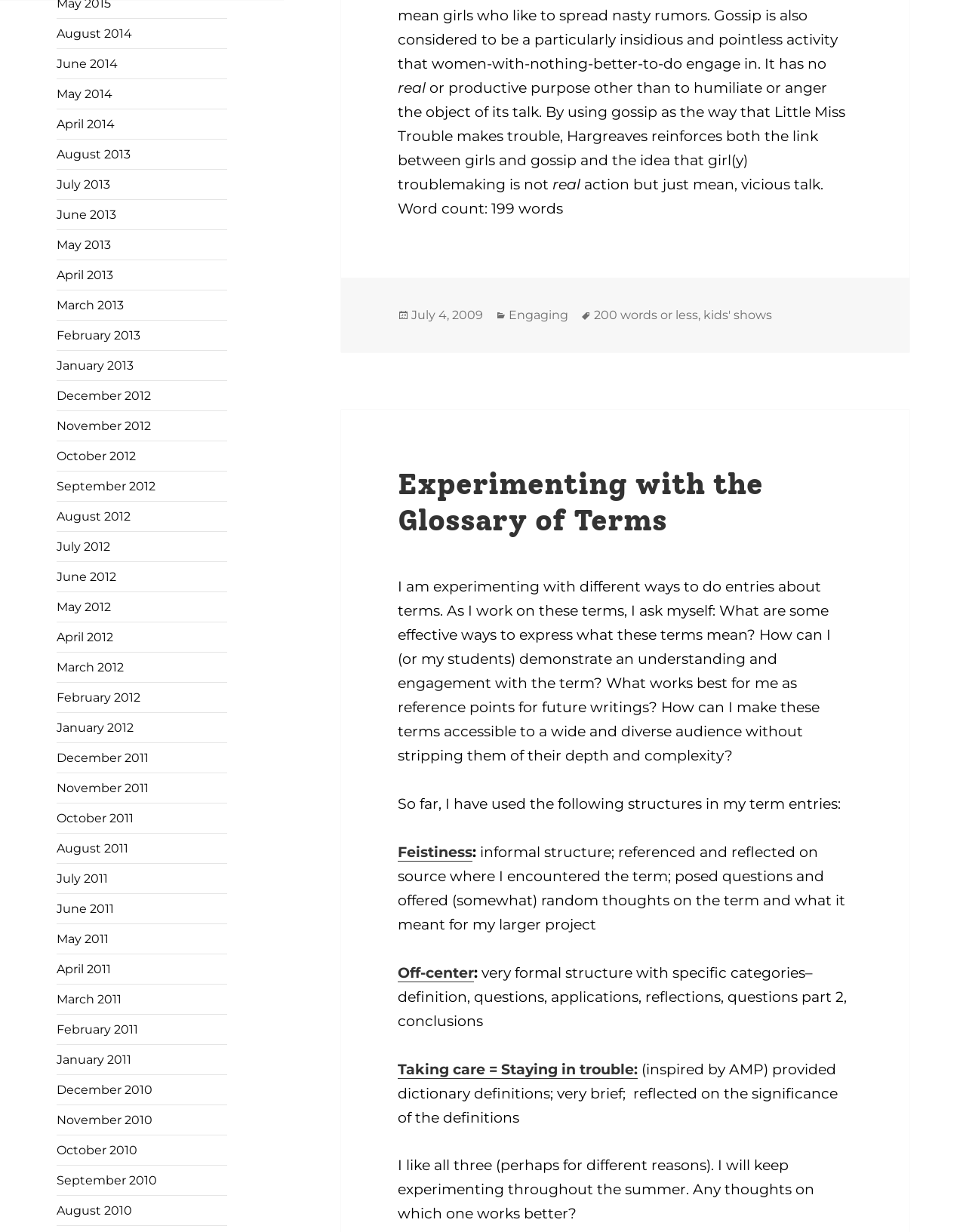What is the author reflecting on in the term entries?
Give a detailed response to the question by analyzing the screenshot.

The author is reflecting on the source where they encountered the term in their term entries, as mentioned in the text 'referenced and reflected on source where I encountered the term'.